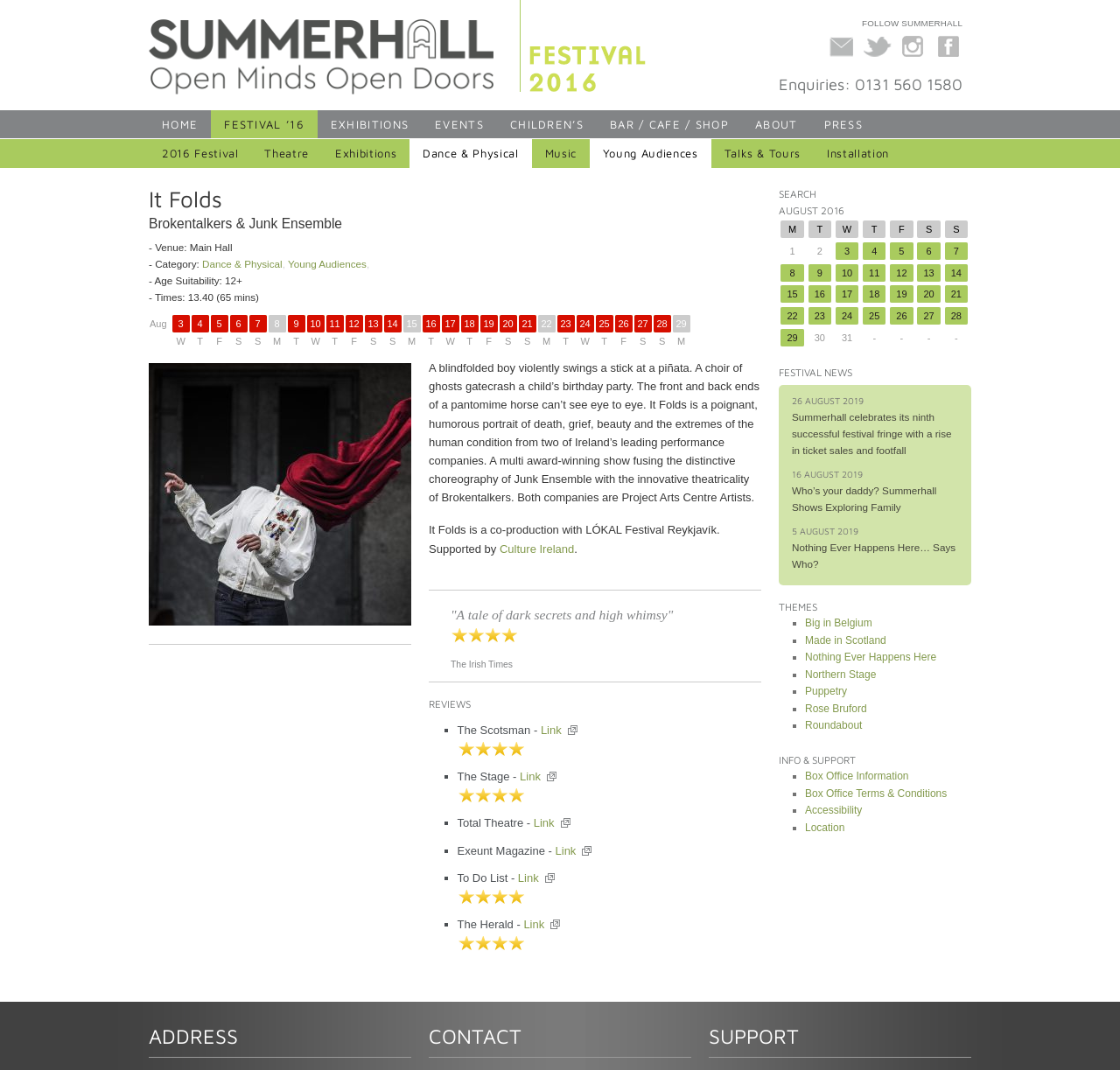Please reply to the following question using a single word or phrase: 
What is the category of the event 'It Folds'?

Dance & Physical, Young Audiences